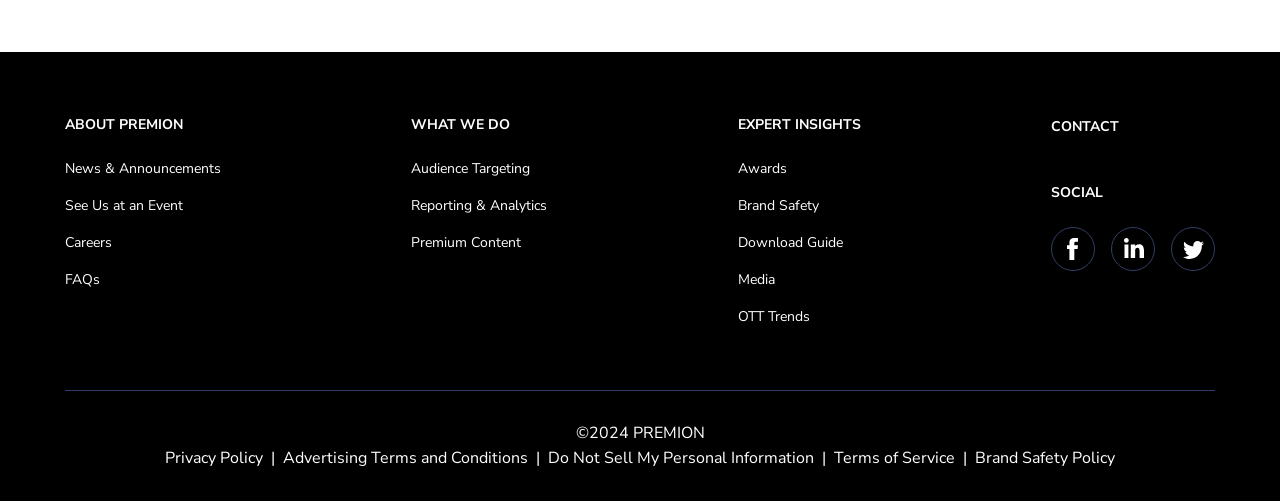Use a single word or phrase to answer the following:
What is the last link in the footer section?

Brand Safety Policy